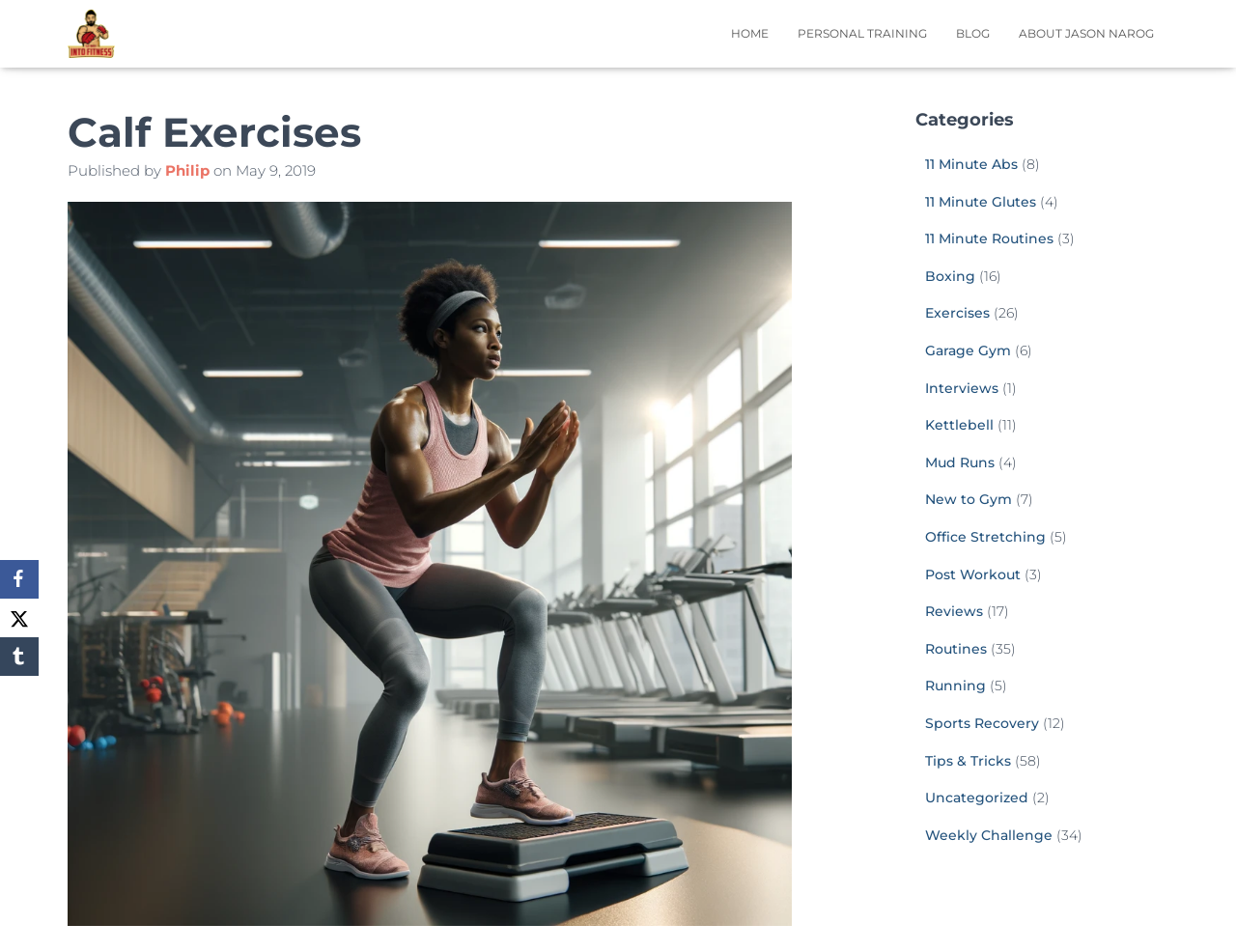How many categories are listed?
Give a single word or phrase as your answer by examining the image.

20